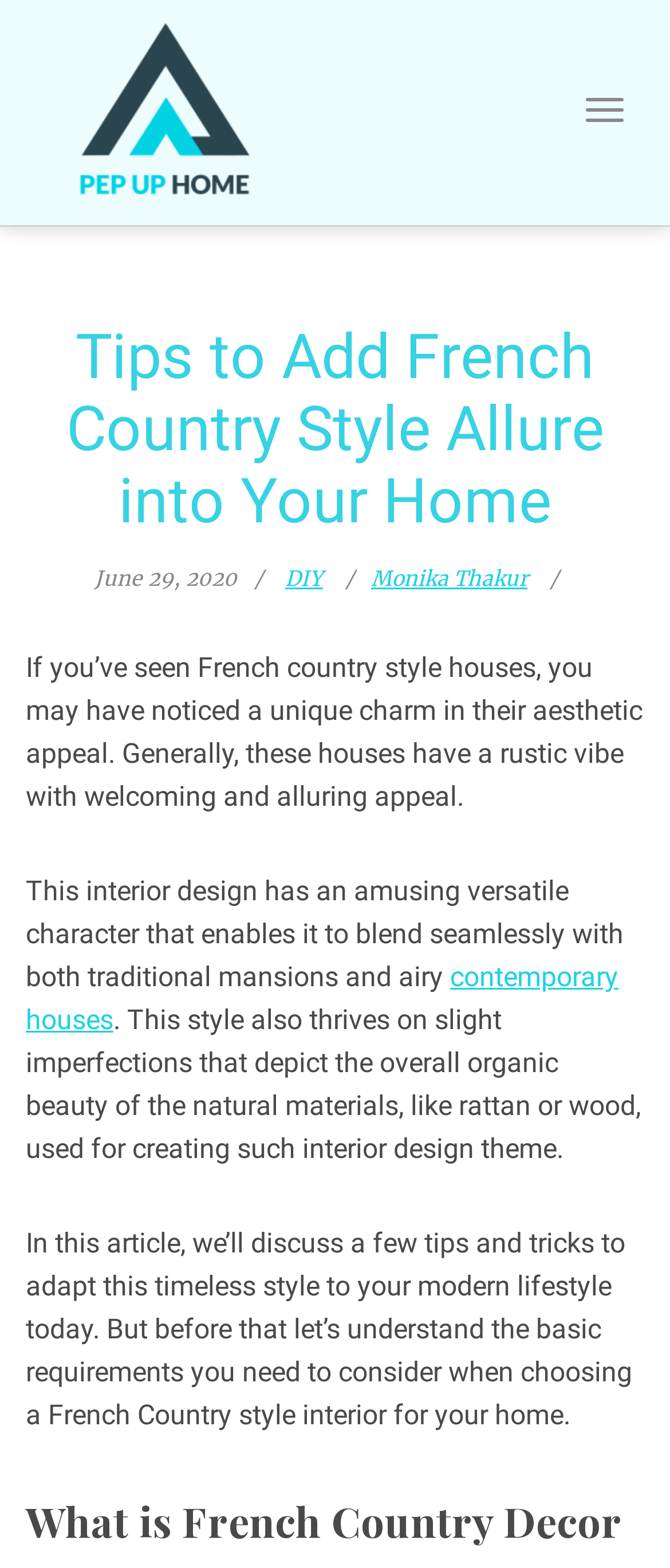Identify and extract the heading text of the webpage.

Tips to Add French Country Style Allure into Your Home